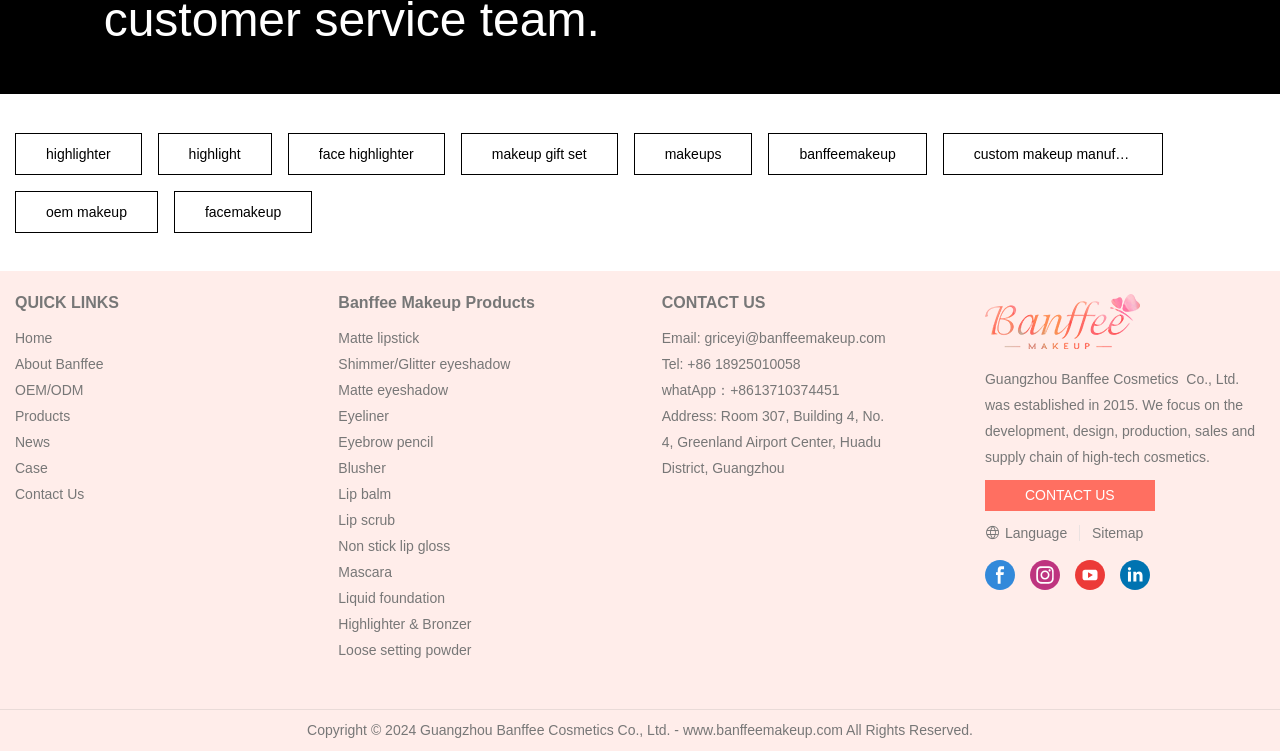Identify the bounding box for the UI element described as: "CONTACT US". Ensure the coordinates are four float numbers between 0 and 1, formatted as [left, top, right, bottom].

[0.517, 0.392, 0.598, 0.414]